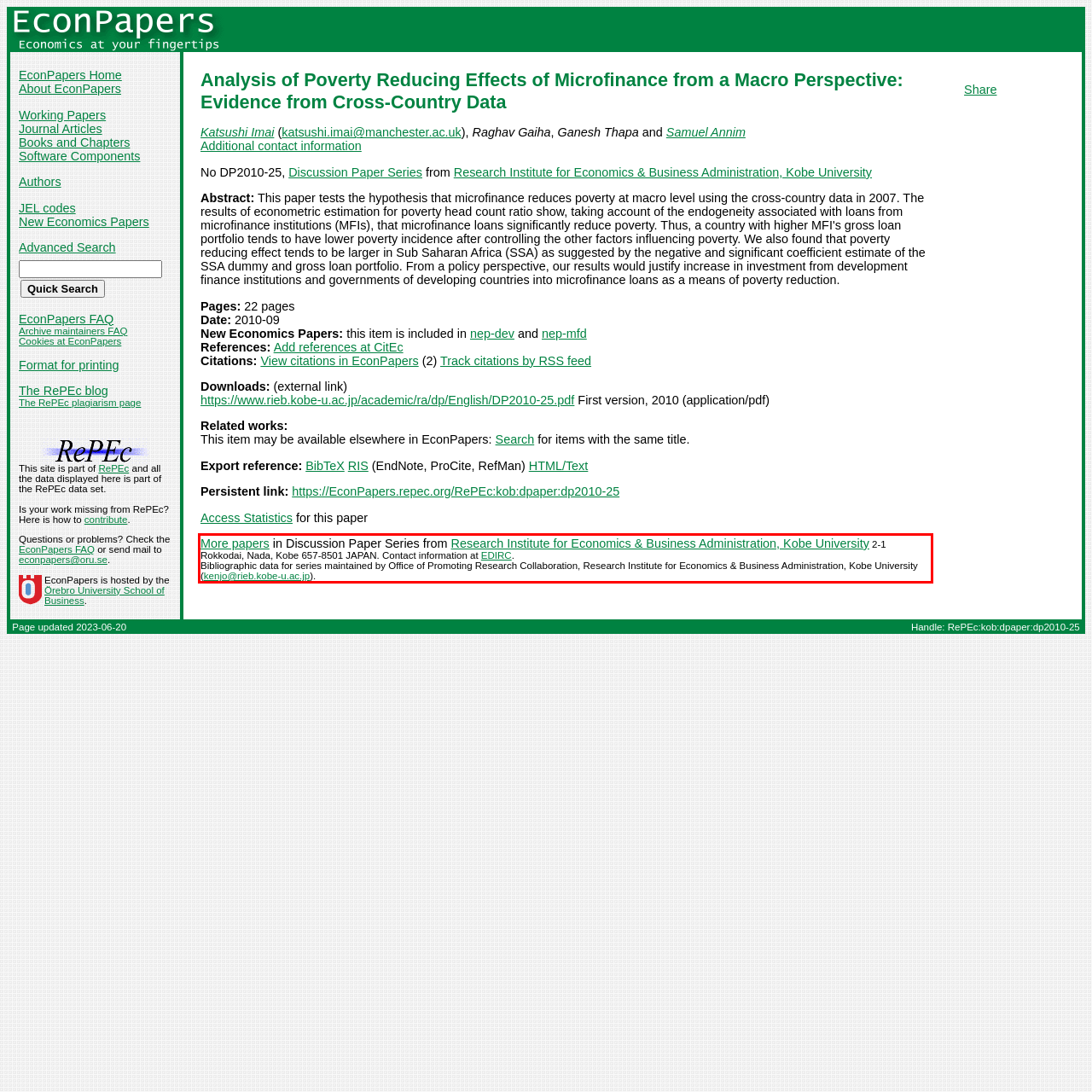You are provided with a screenshot of a webpage that includes a UI element enclosed in a red rectangle. Extract the text content inside this red rectangle.

More papers in Discussion Paper Series from Research Institute for Economics & Business Administration, Kobe University 2-1 Rokkodai, Nada, Kobe 657-8501 JAPAN. Contact information at EDIRC. Bibliographic data for series maintained by Office of Promoting Research Collaboration, Research Institute for Economics & Business Administration, Kobe University (kenjo@rieb.kobe-u.ac.jp).